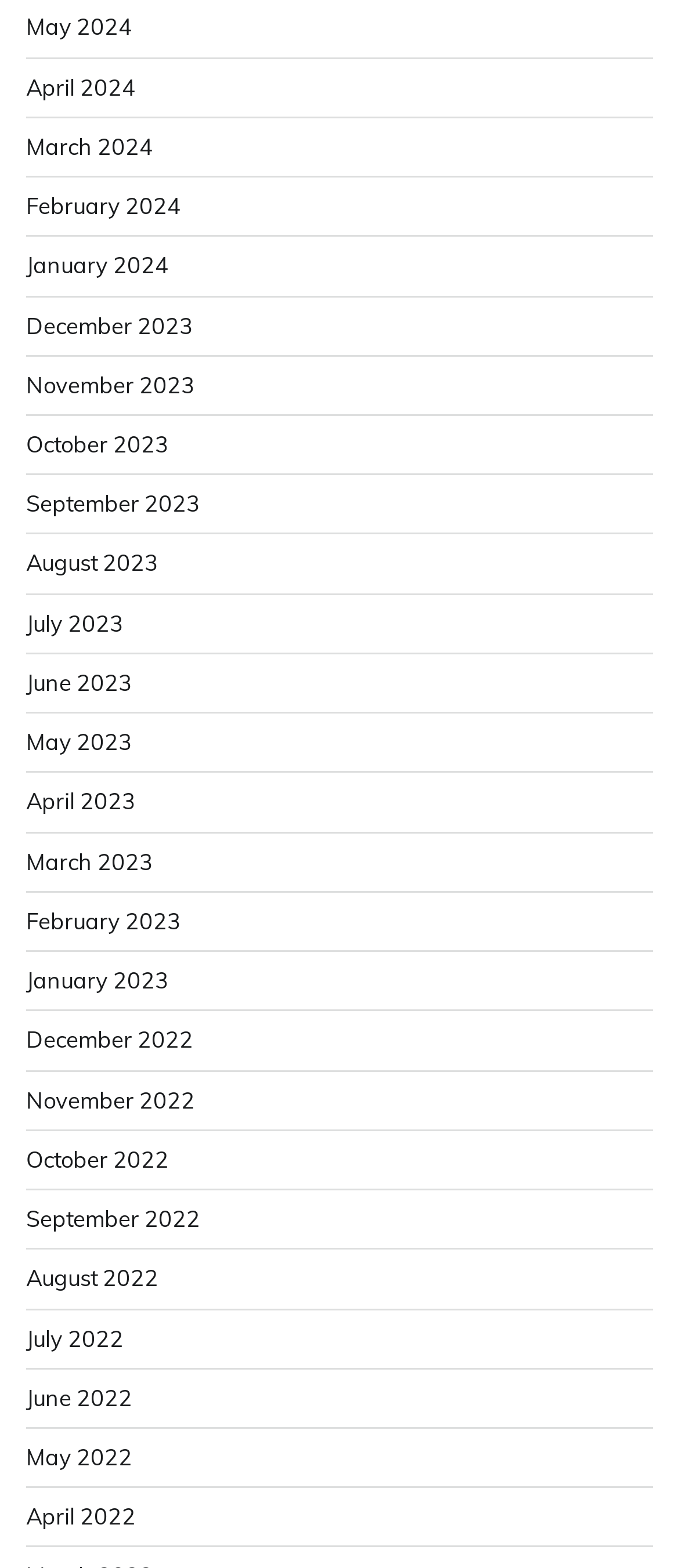Locate the bounding box coordinates of the element you need to click to accomplish the task described by this instruction: "browse June 2022".

[0.038, 0.882, 0.195, 0.9]